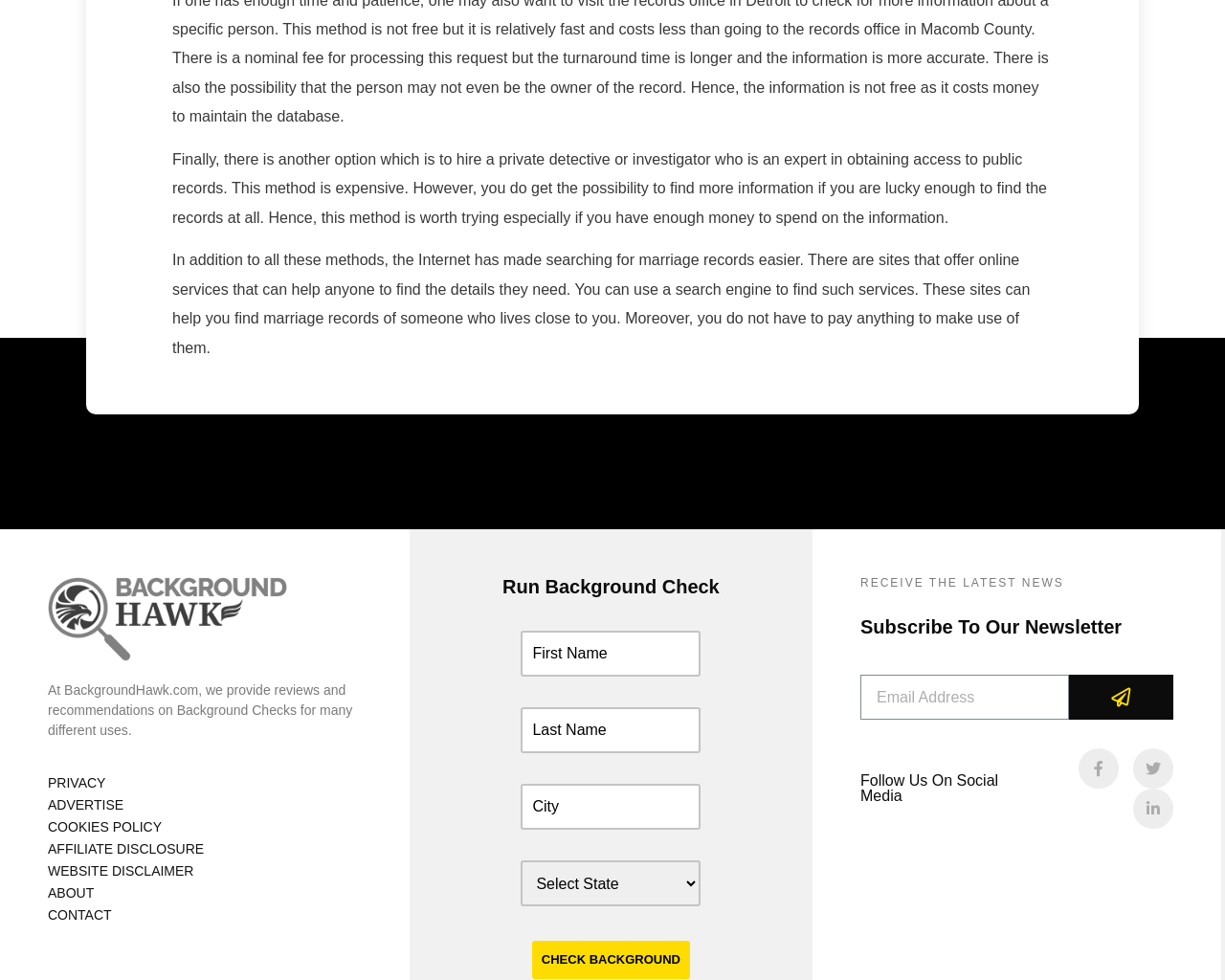Please examine the image and answer the question with a detailed explanation:
What is the method to find marriage records?

According to the webpage, one of the methods to find marriage records is to hire a private detective or investigator who is an expert in obtaining access to public records. This method is expensive, but it provides a possibility to find more information if the records are available.